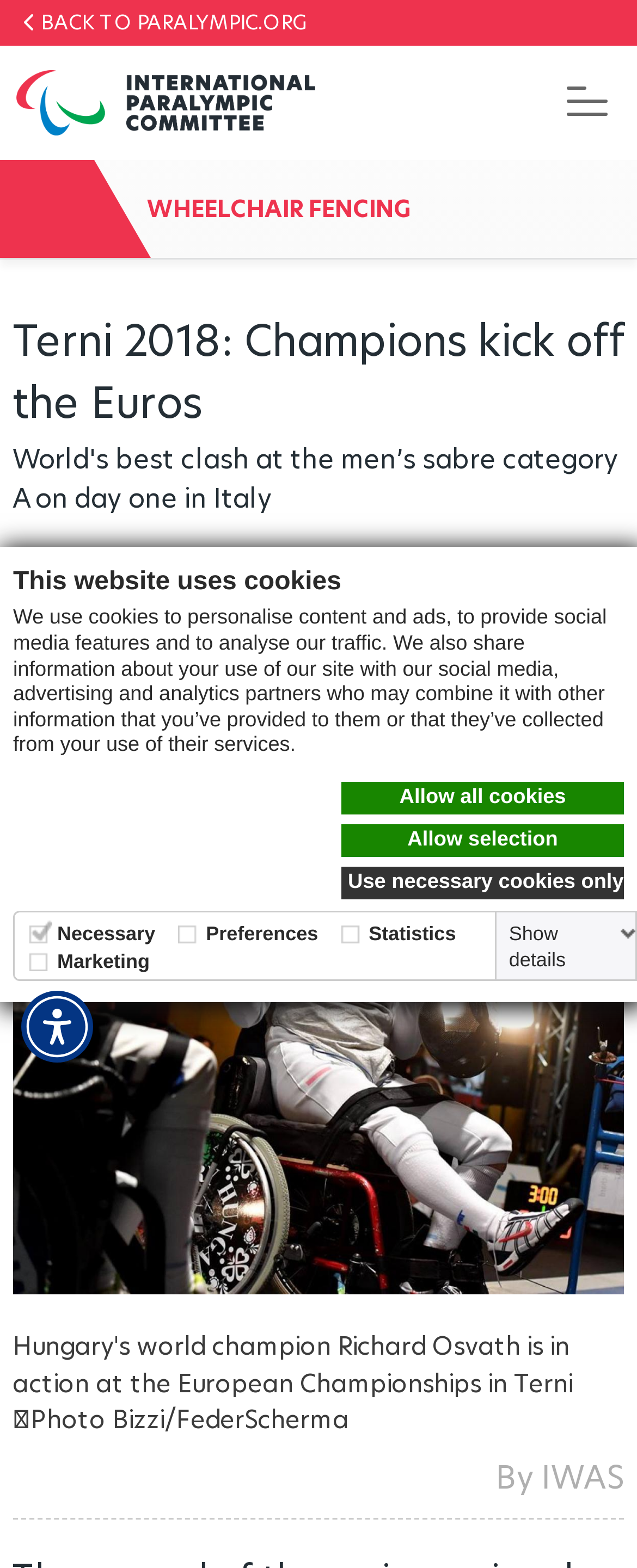Please predict the bounding box coordinates (top-left x, top-left y, bottom-right x, bottom-right y) for the UI element in the screenshot that fits the description: Wheelchair Fencing

[0.0, 0.102, 1.0, 0.164]